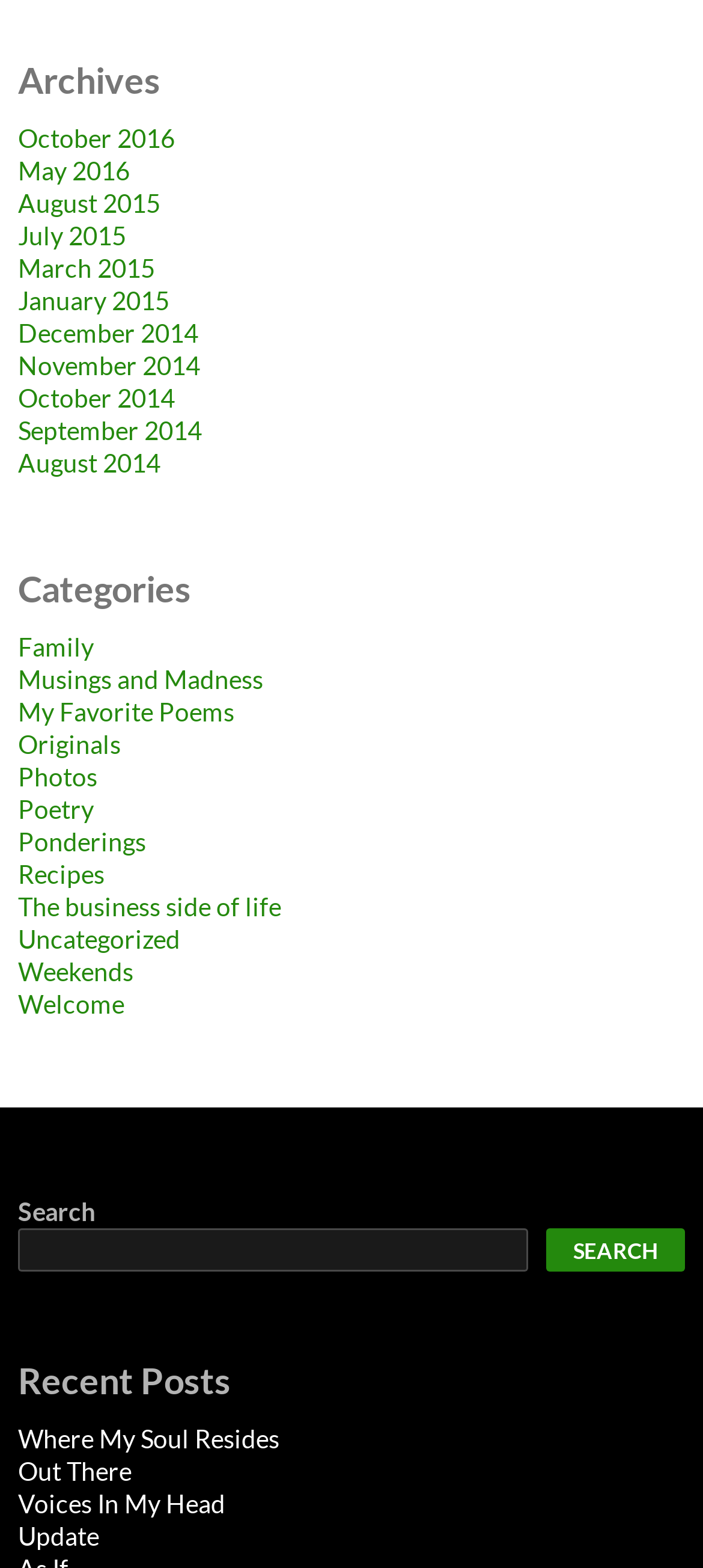Find the bounding box coordinates of the clickable area required to complete the following action: "Read the post 'Where My Soul Resides'".

[0.026, 0.908, 0.397, 0.927]